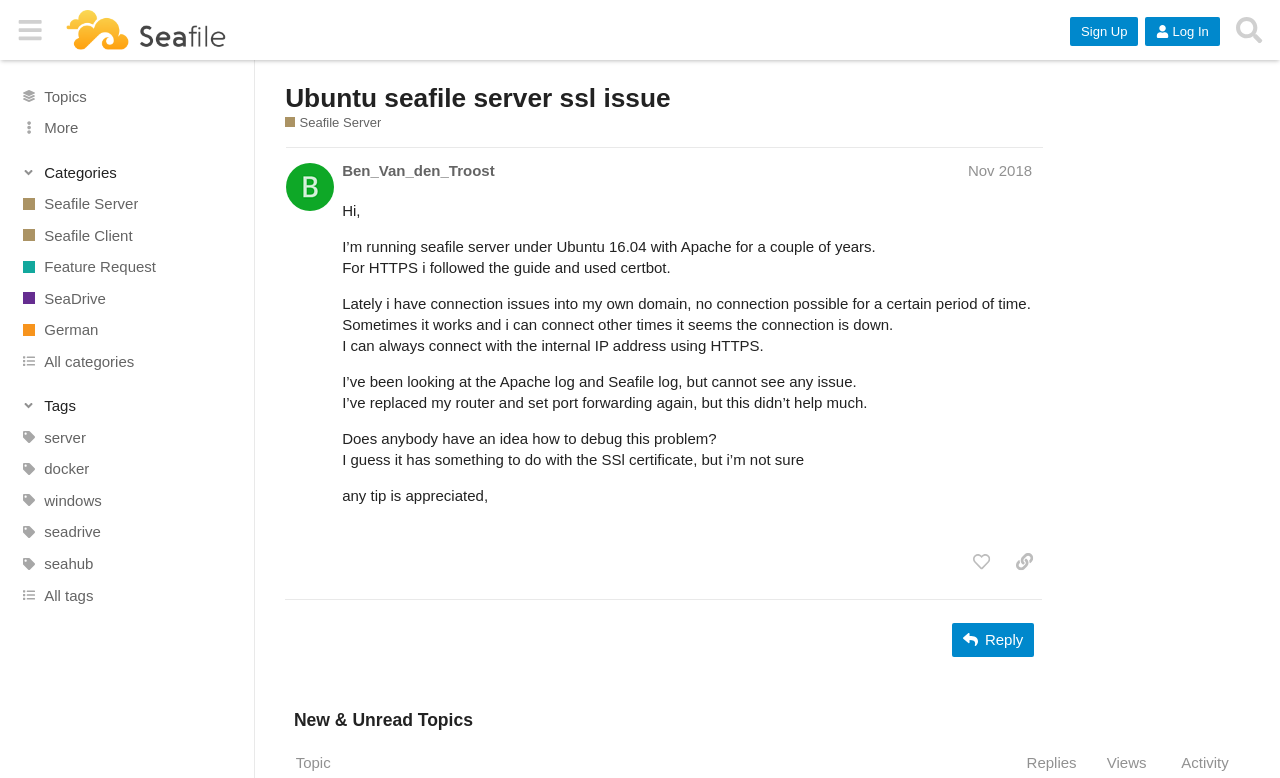Please find the bounding box for the following UI element description. Provide the coordinates in (top-left x, top-left y, bottom-right x, bottom-right y) format, with values between 0 and 1: Ubuntu seafile server ssl issue

[0.223, 0.106, 0.524, 0.145]